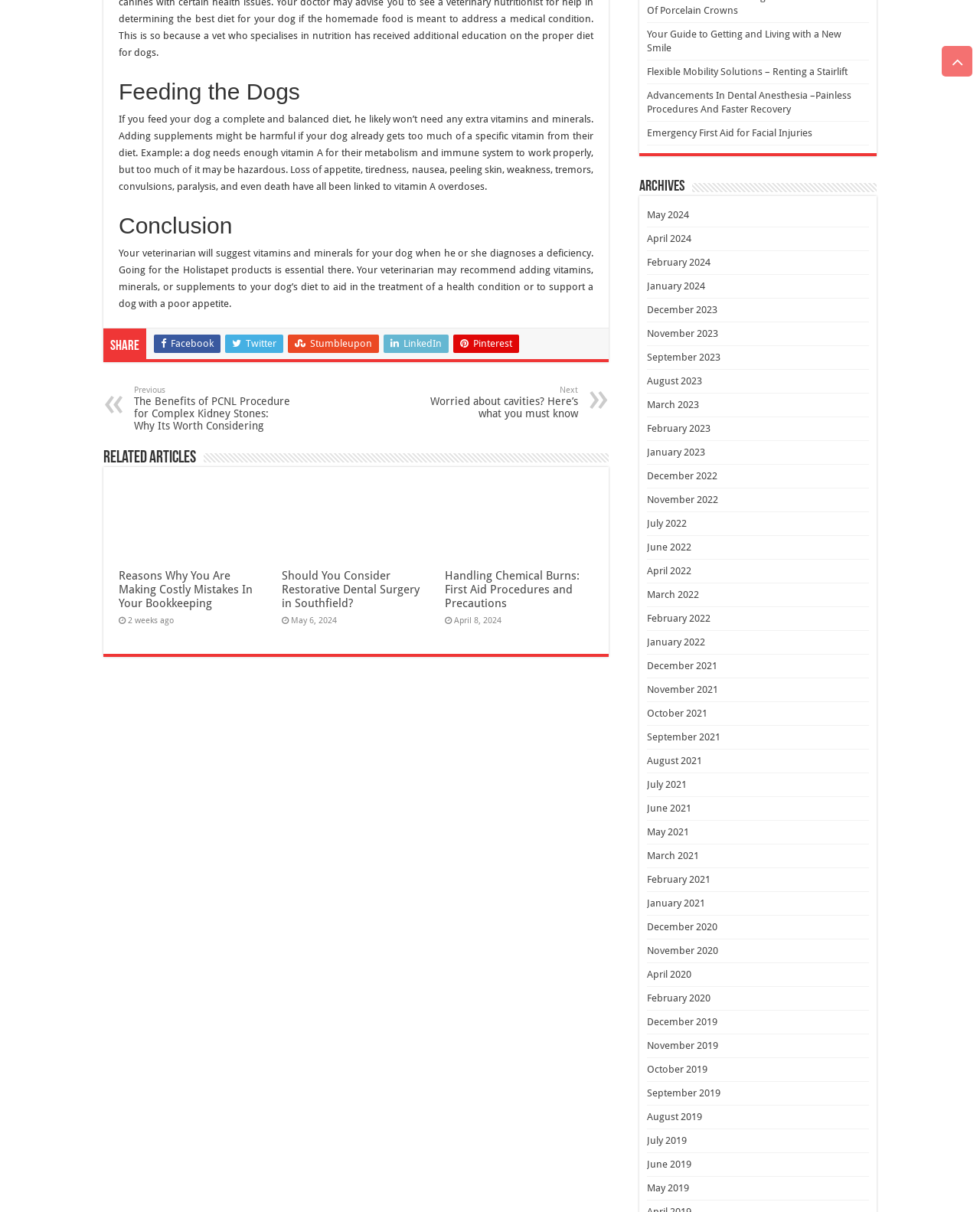Pinpoint the bounding box coordinates of the element you need to click to execute the following instruction: "Read the full article on destructoid.com". The bounding box should be represented by four float numbers between 0 and 1, in the format [left, top, right, bottom].

None